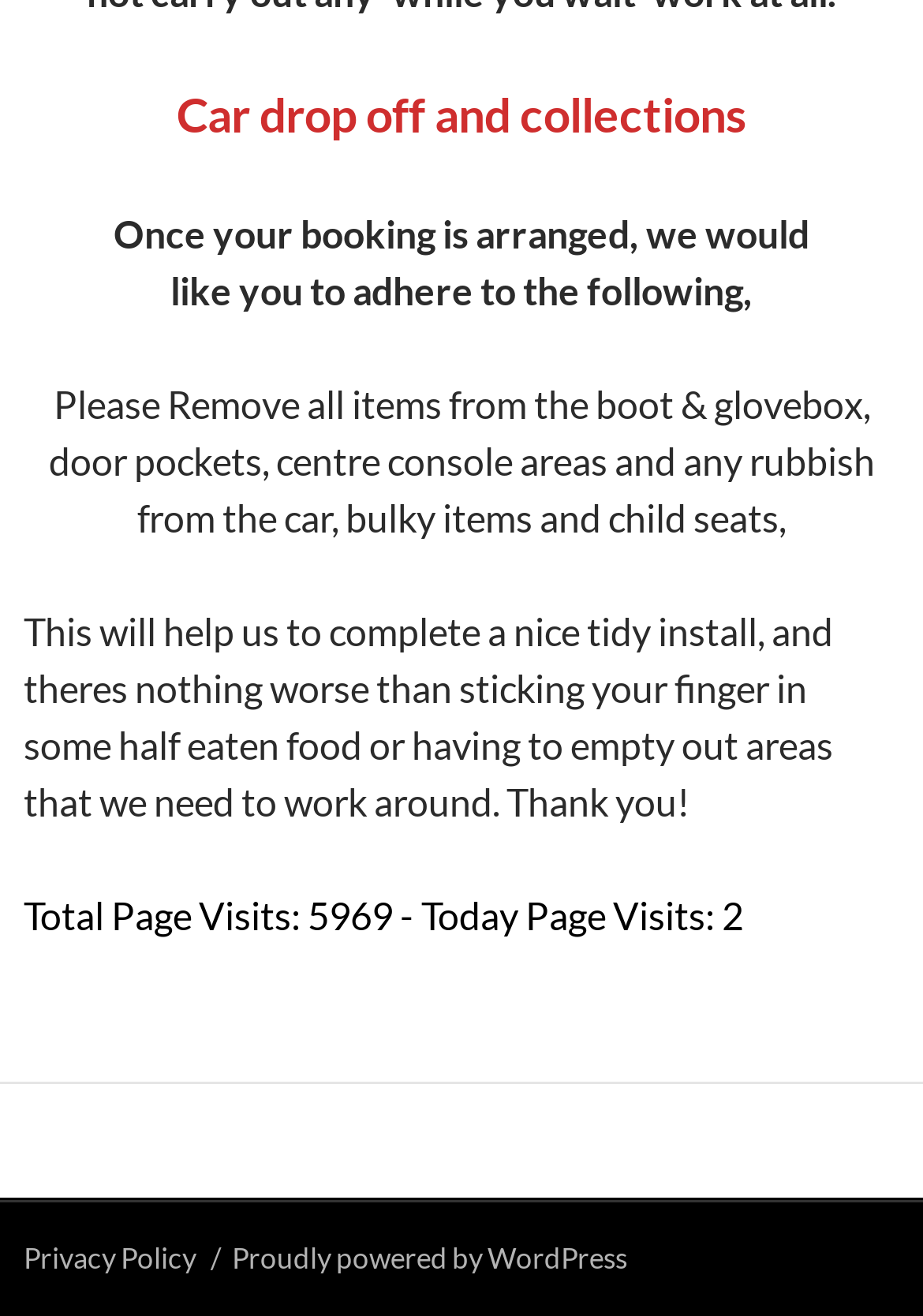Please find the bounding box coordinates (top-left x, top-left y, bottom-right x, bottom-right y) in the screenshot for the UI element described as follows: Proudly powered by WordPress

[0.251, 0.943, 0.679, 0.97]